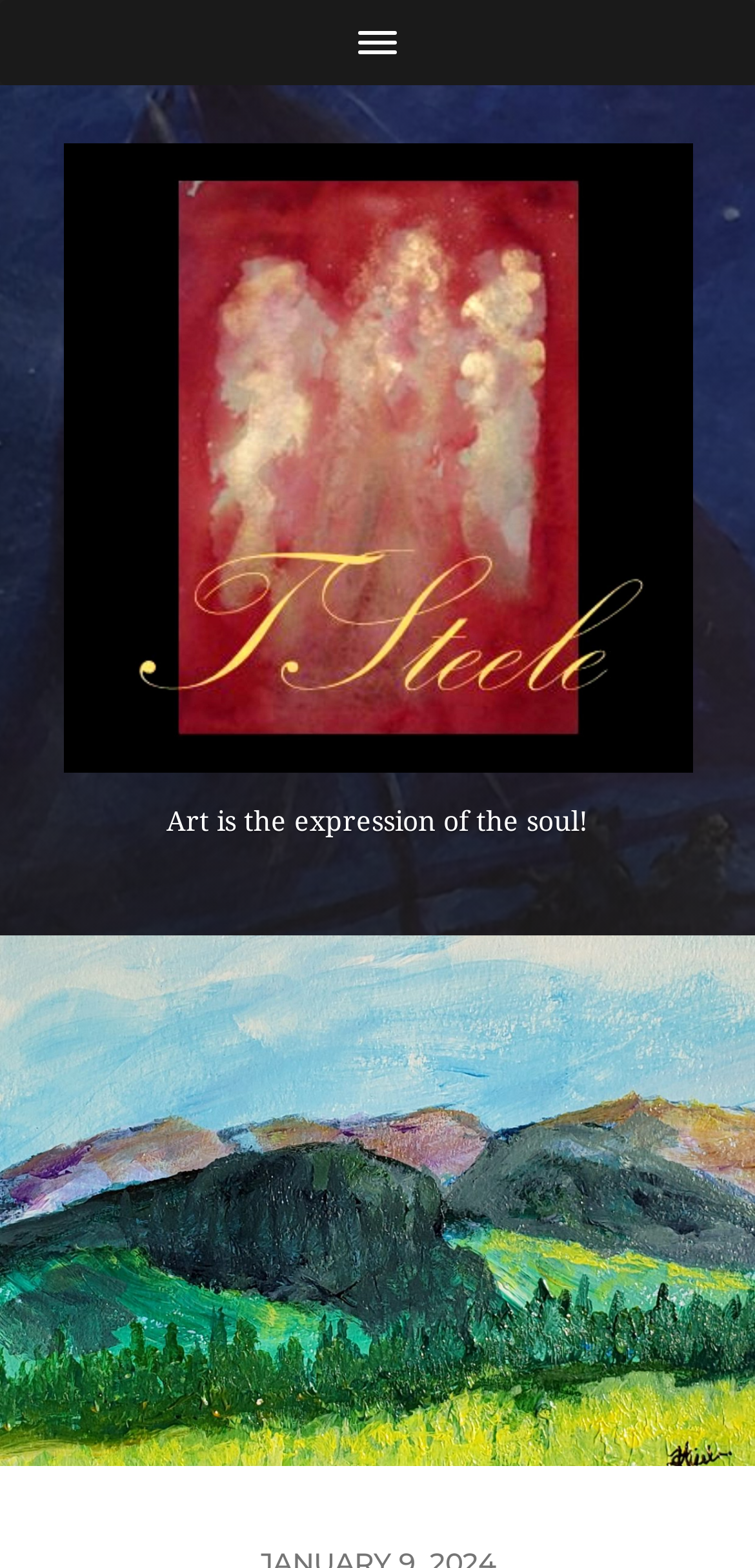Given the following UI element description: "TSteele Art and Design", find the bounding box coordinates in the webpage screenshot.

[0.083, 0.091, 0.917, 0.493]